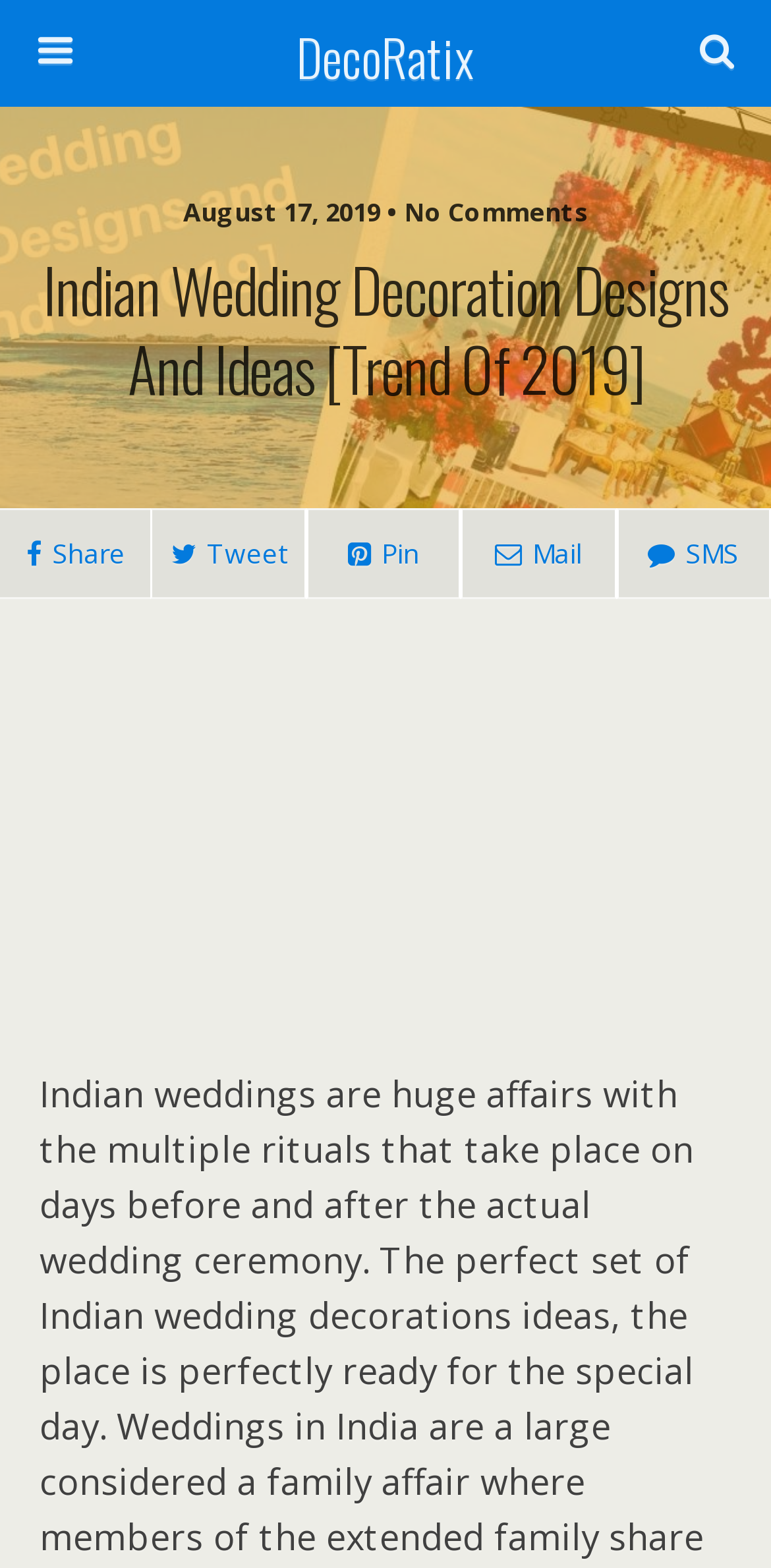How many social media sharing options are available?
Can you provide a detailed and comprehensive answer to the question?

There are four social media sharing options available, namely Share, Tweet, Pin, and Mail, which are represented by their respective icons.